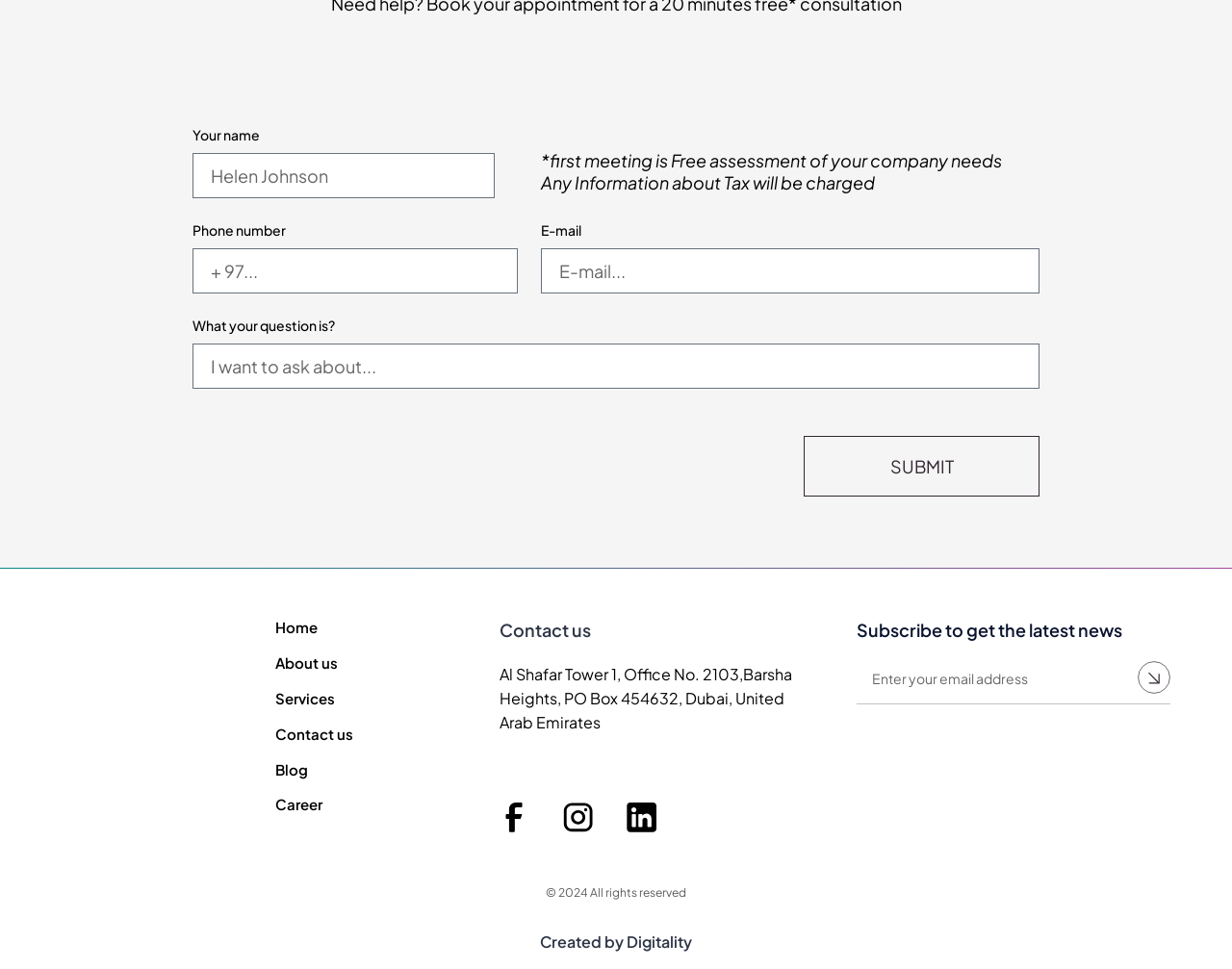Please find the bounding box coordinates (top-left x, top-left y, bottom-right x, bottom-right y) in the screenshot for the UI element described as follows: About us

[0.224, 0.673, 0.287, 0.695]